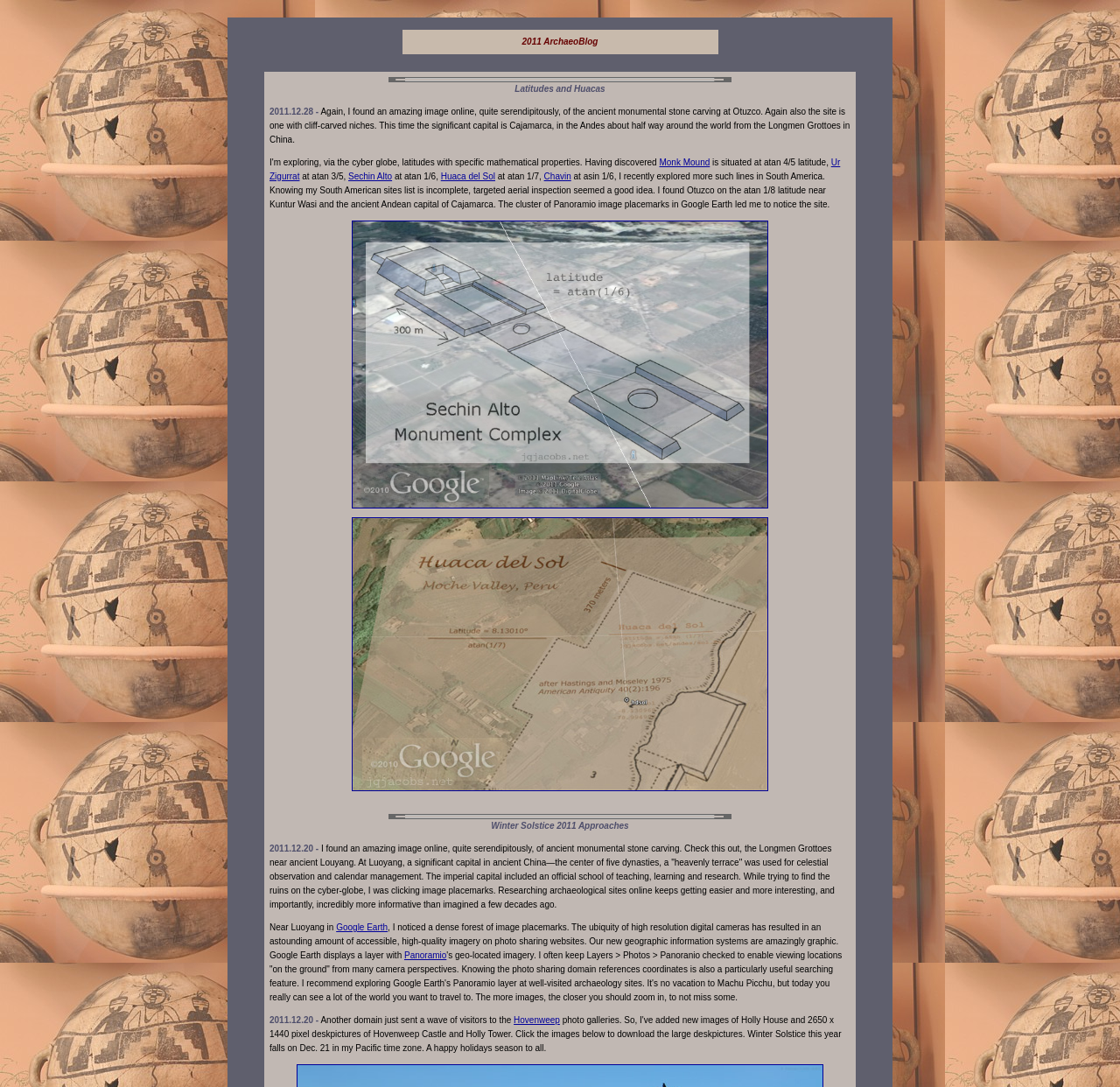Find the bounding box coordinates for the UI element that matches this description: "Monk Mound".

[0.589, 0.145, 0.634, 0.154]